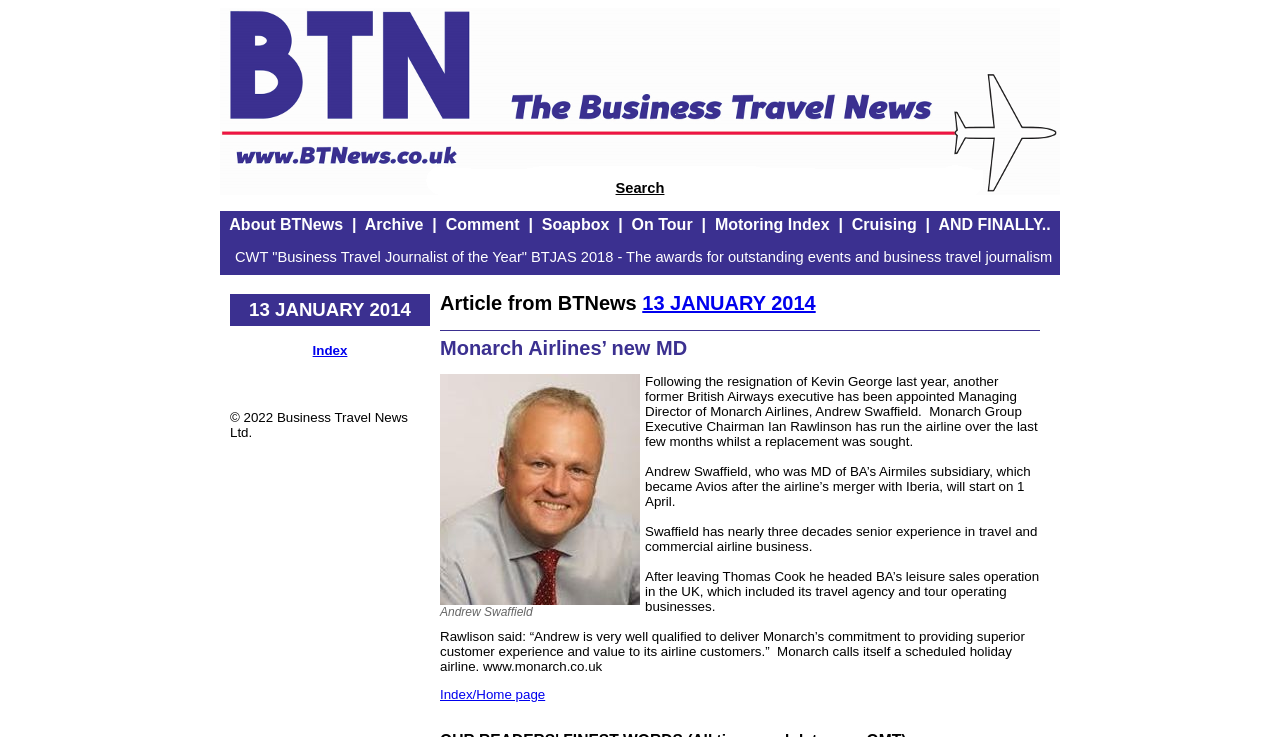Given the element description Monarch Airlines’ new MD, specify the bounding box coordinates of the corresponding UI element in the format (top-left x, top-left y, bottom-right x, bottom-right y). All values must be between 0 and 1.

[0.344, 0.458, 0.537, 0.487]